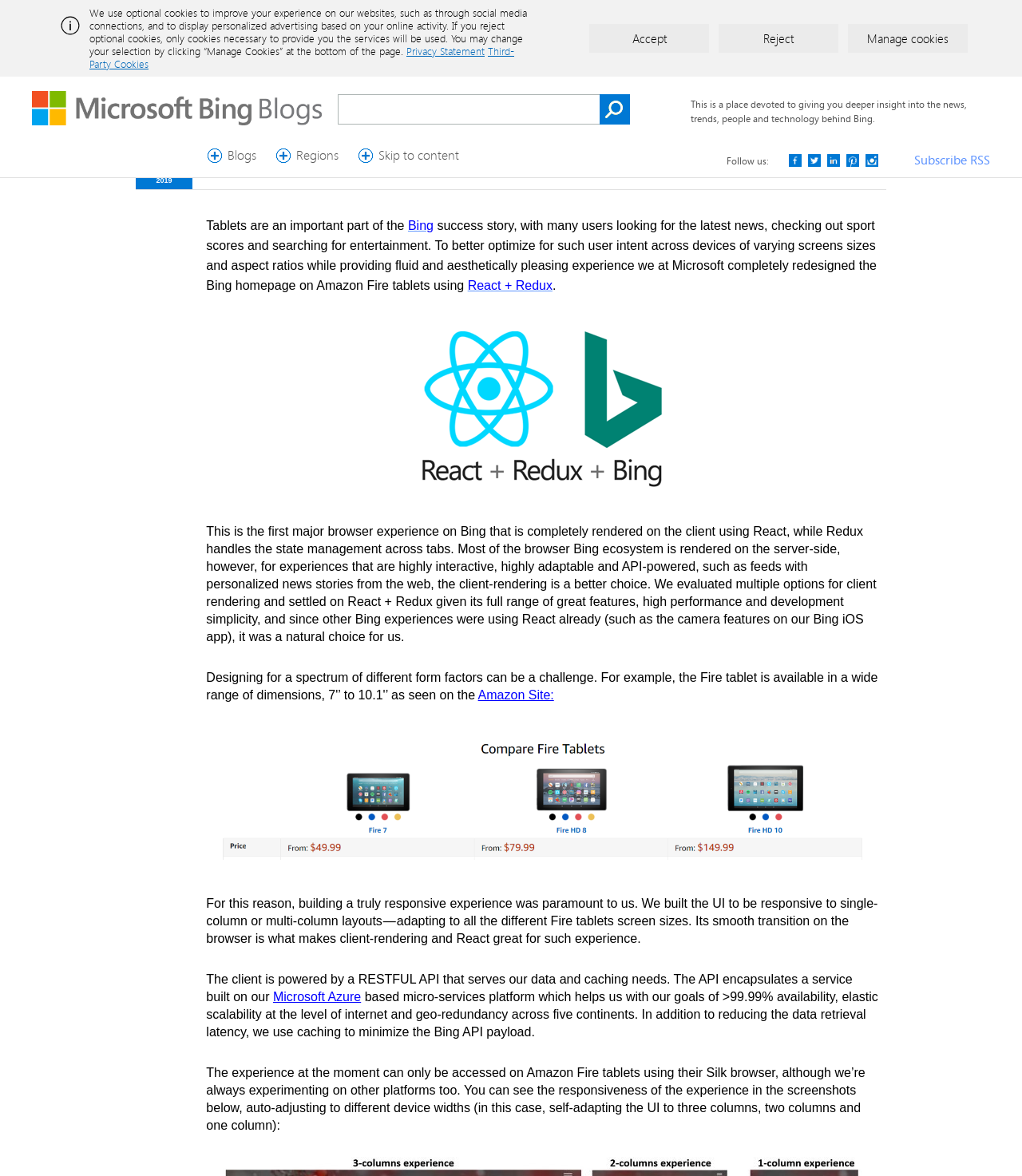Please identify the bounding box coordinates of the region to click in order to complete the task: "Go to Regions". The coordinates must be four float numbers between 0 and 1, specified as [left, top, right, bottom].

[0.262, 0.113, 0.343, 0.151]